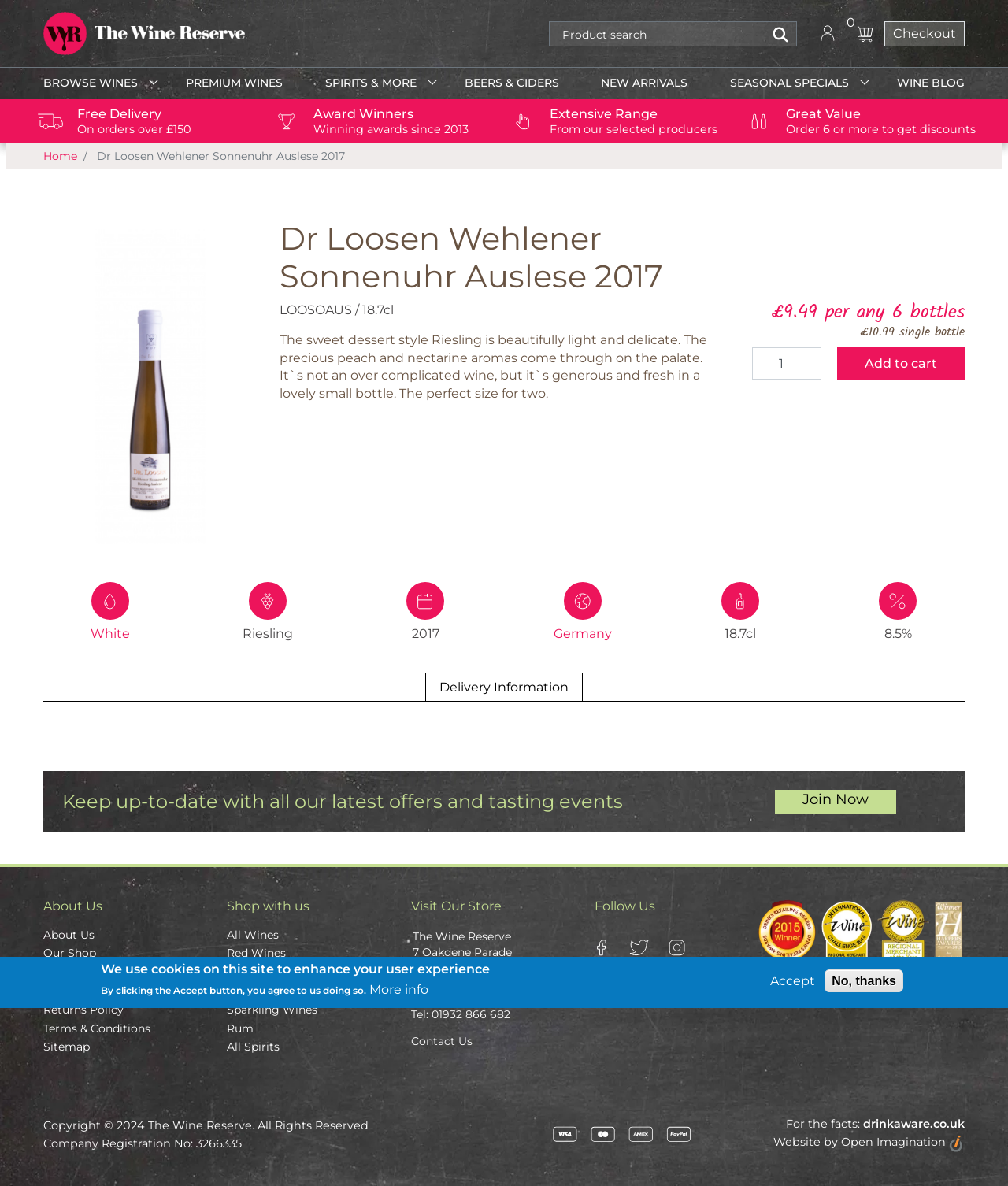Use one word or a short phrase to answer the question provided: 
What is the country of origin of the wine?

Germany